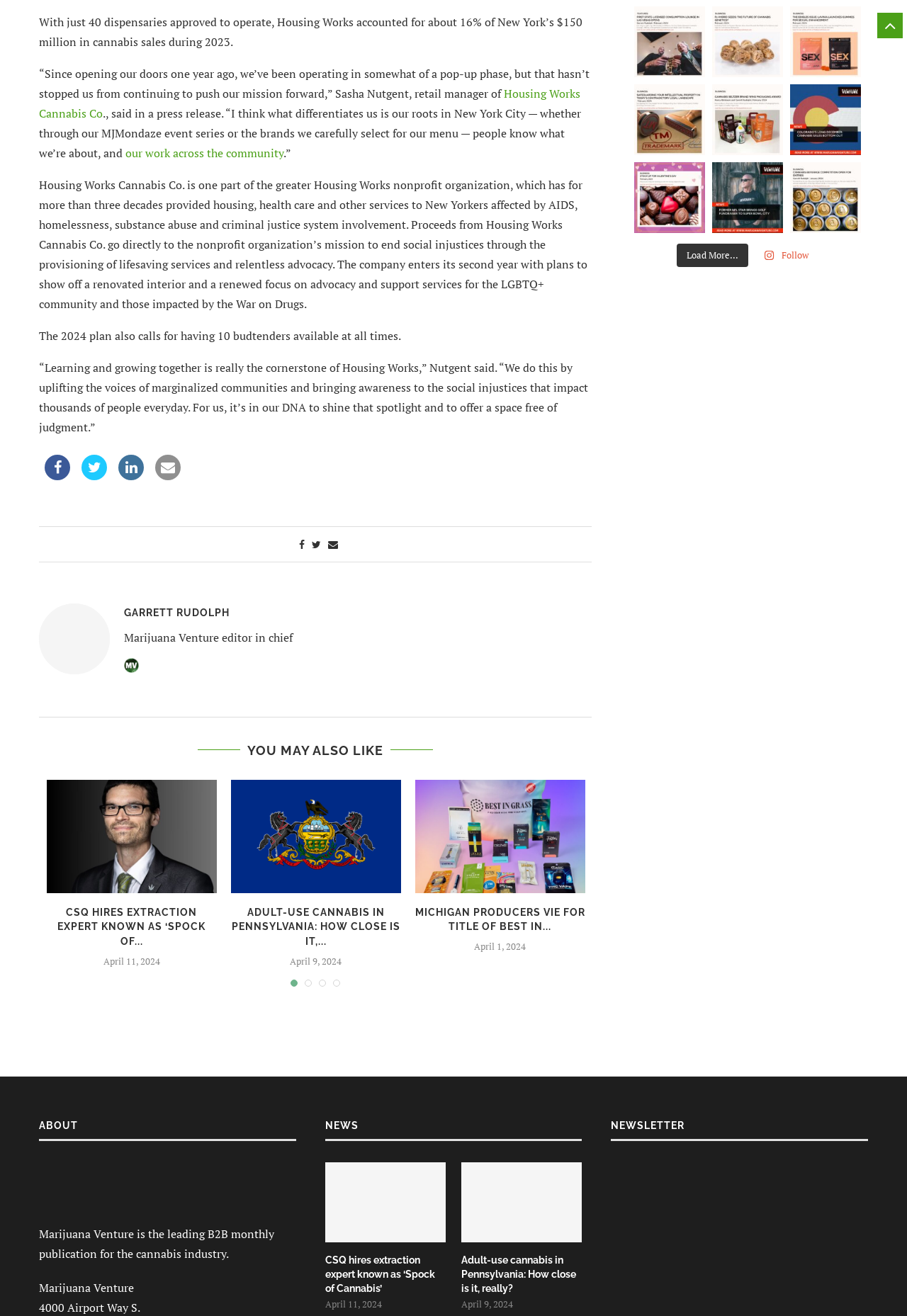Please identify the bounding box coordinates of the area I need to click to accomplish the following instruction: "Read more about CSQ hires extraction expert known as ‘Spock of Cannabis’".

[0.052, 0.592, 0.239, 0.679]